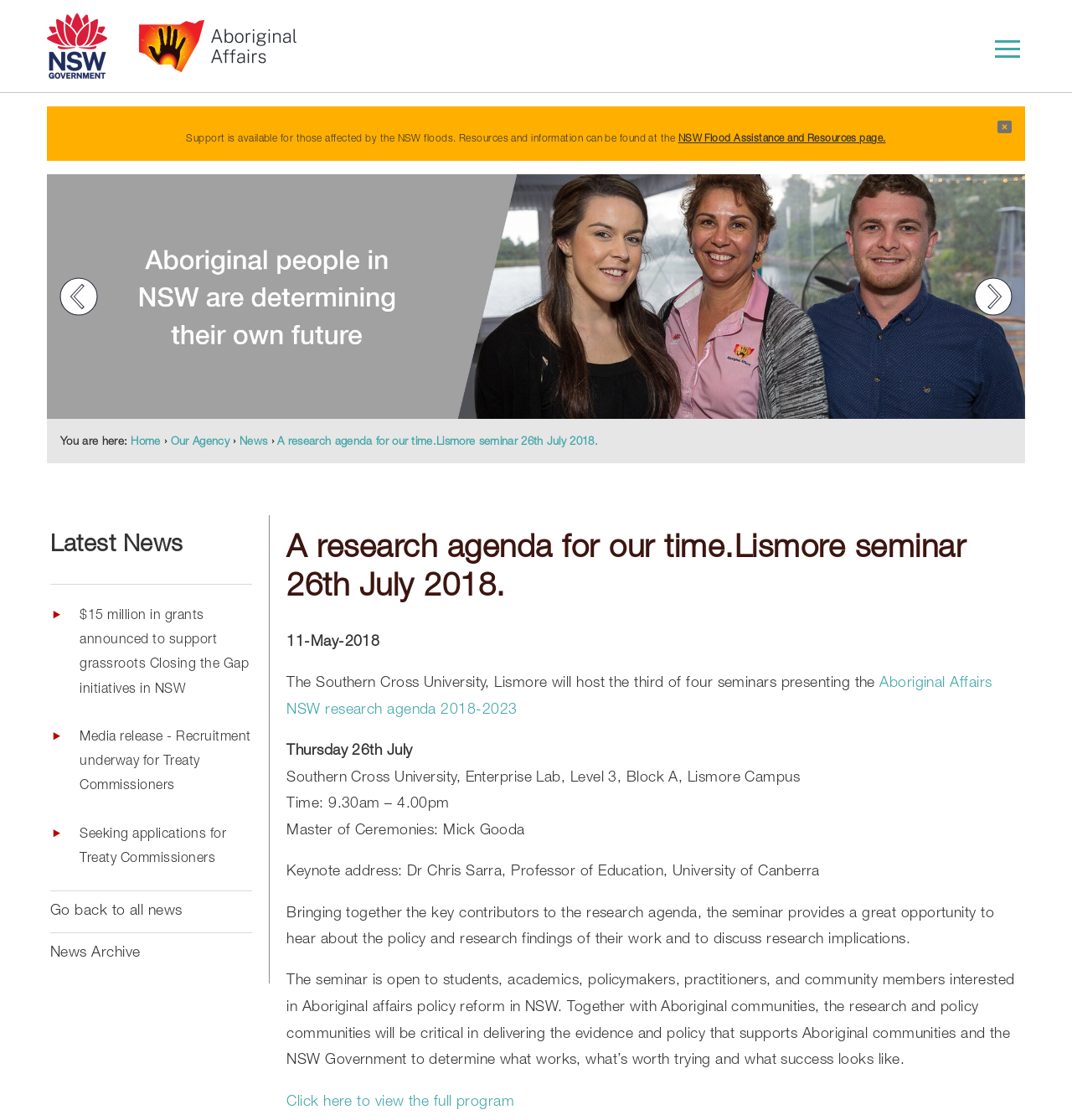What is the time of the seminar?
Please look at the screenshot and answer using one word or phrase.

9.30am – 4.00pm